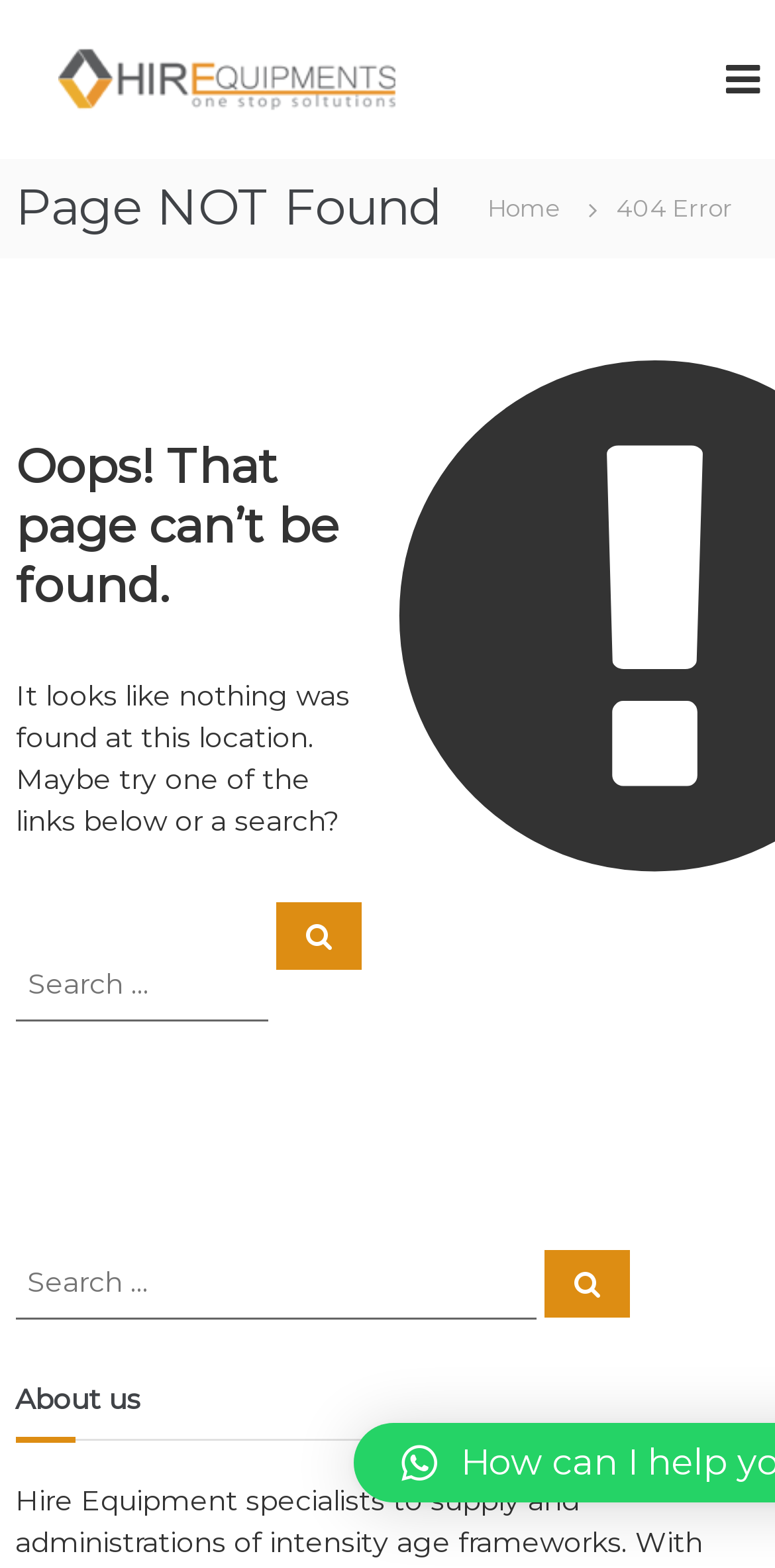Using the description "Home", predict the bounding box of the relevant HTML element.

[0.593, 0.12, 0.759, 0.143]